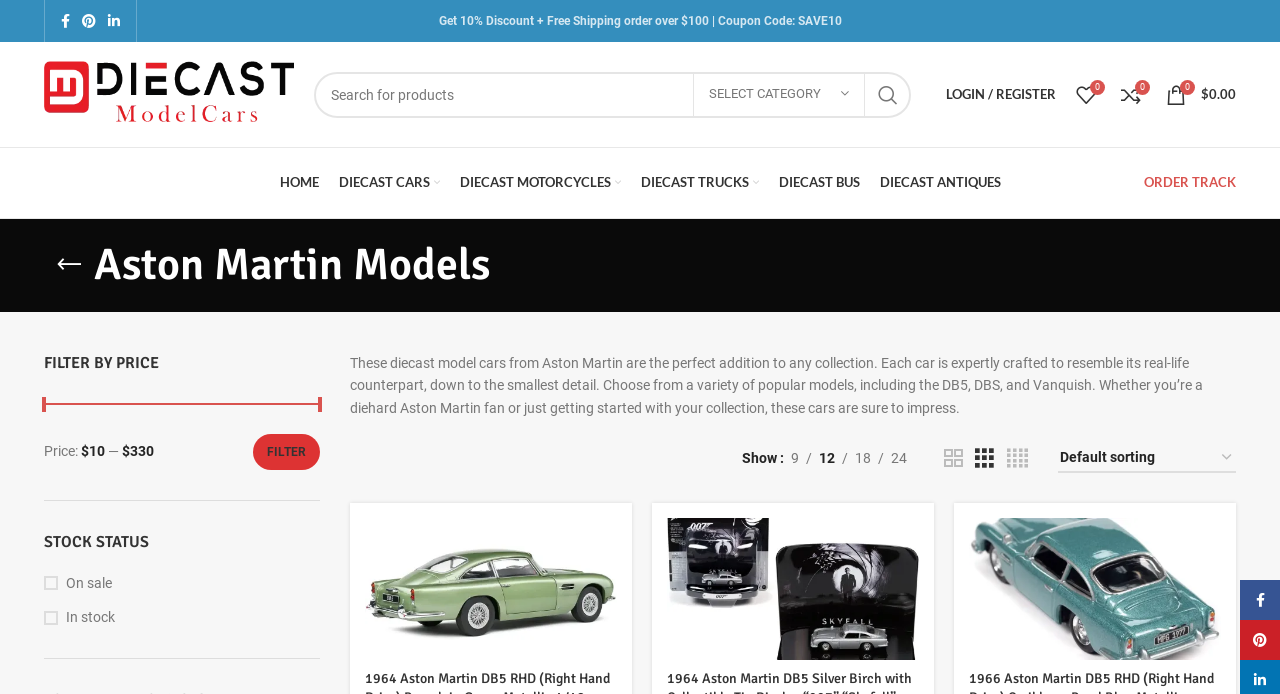Please identify the primary heading of the webpage and give its text content.

Aston Martin Models